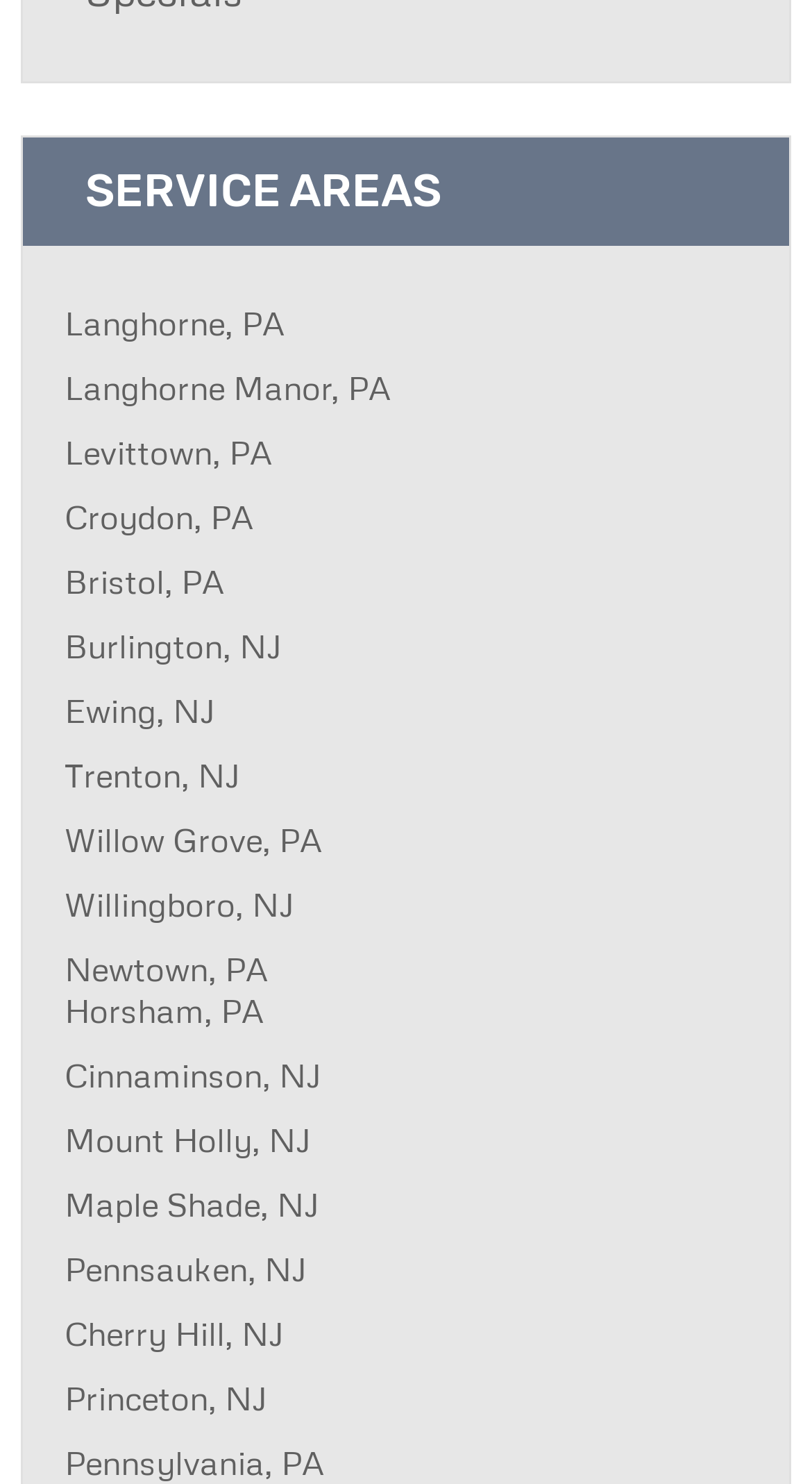What is the last service area listed?
Please analyze the image and answer the question with as much detail as possible.

I looked at the list of links under the 'SERVICE AREAS' heading and found that the last link is 'Princeton, NJ'.